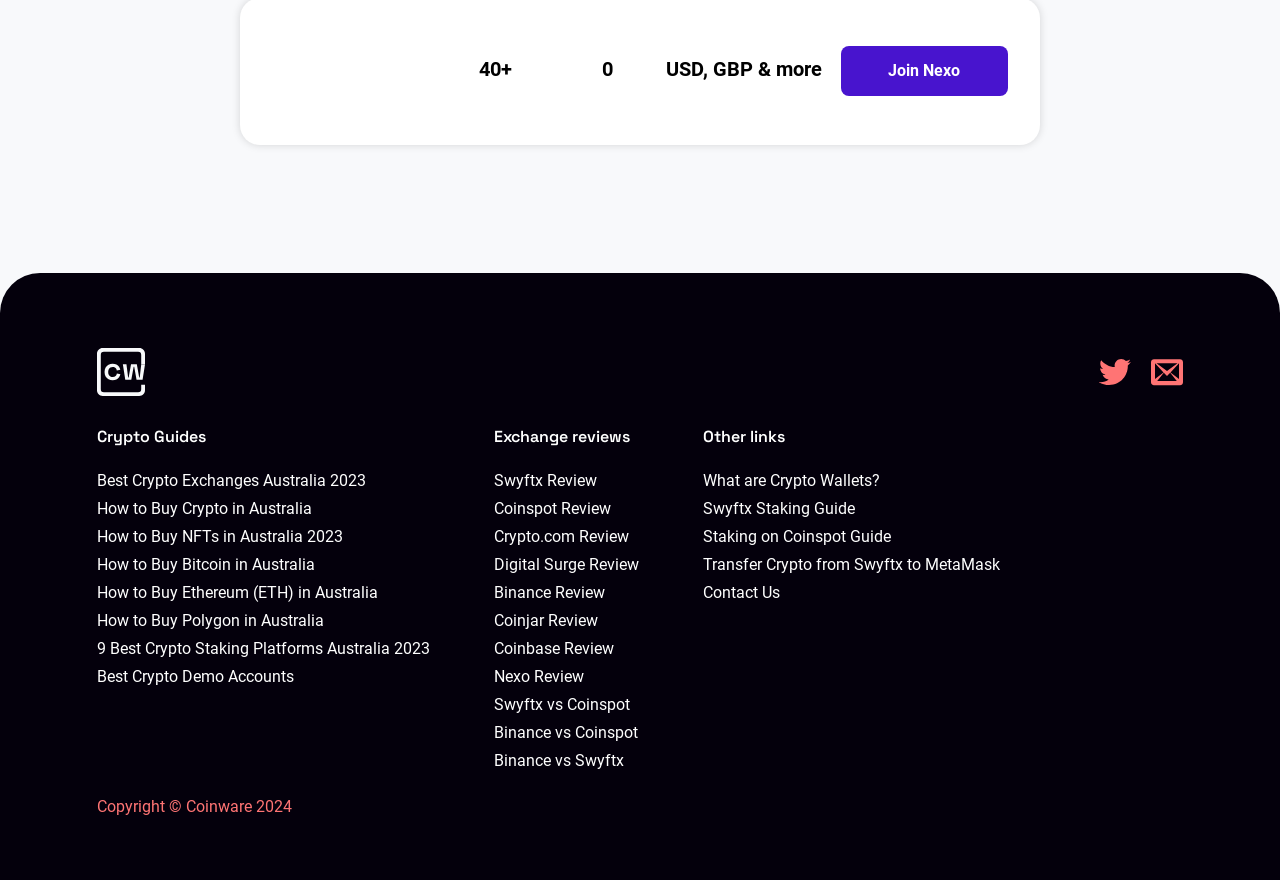What is the name of the website?
Based on the image, give a one-word or short phrase answer.

Coinware